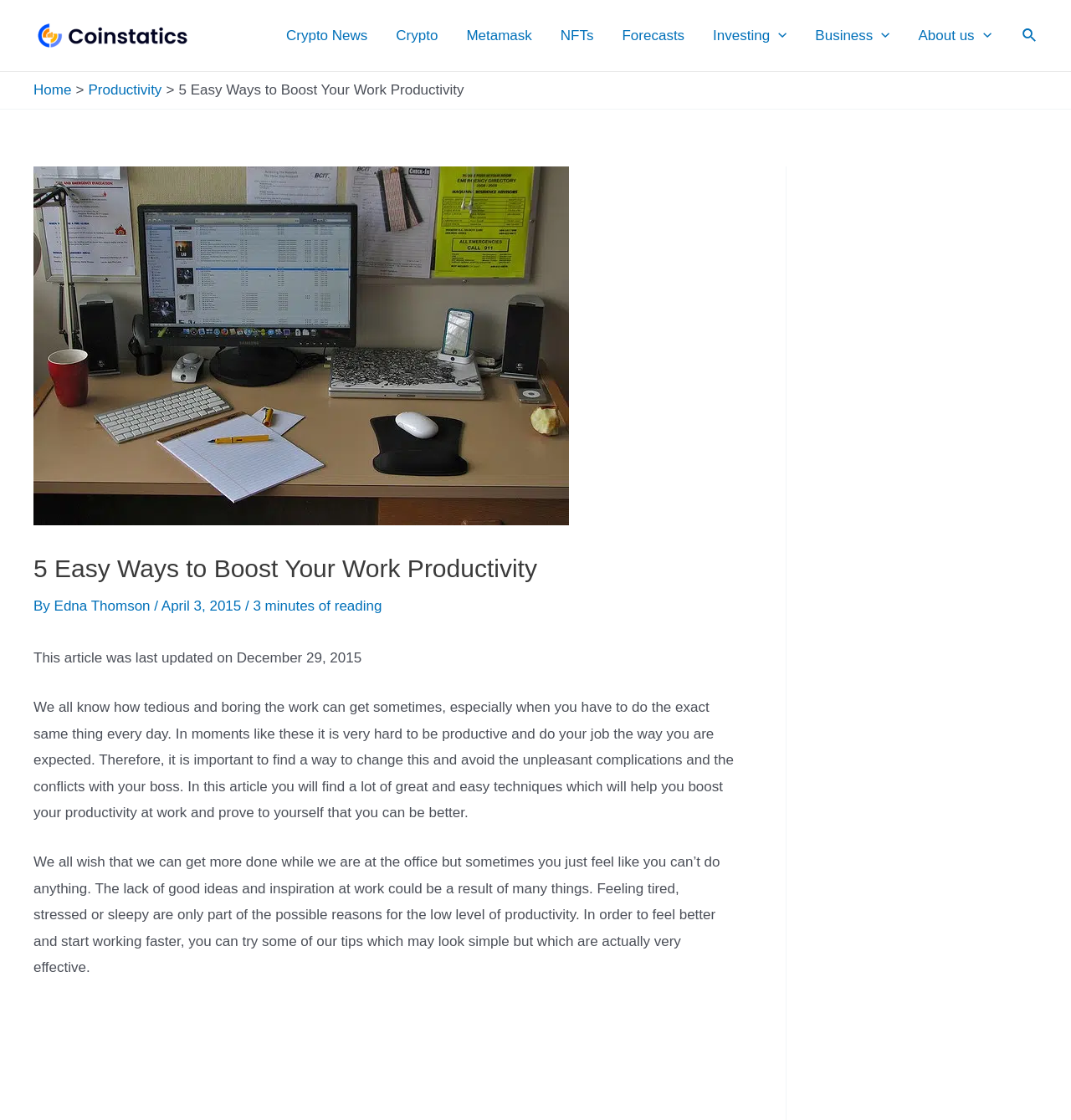Mark the bounding box of the element that matches the following description: "parent_node: Business aria-label="Menu Toggle"".

[0.815, 0.002, 0.831, 0.062]